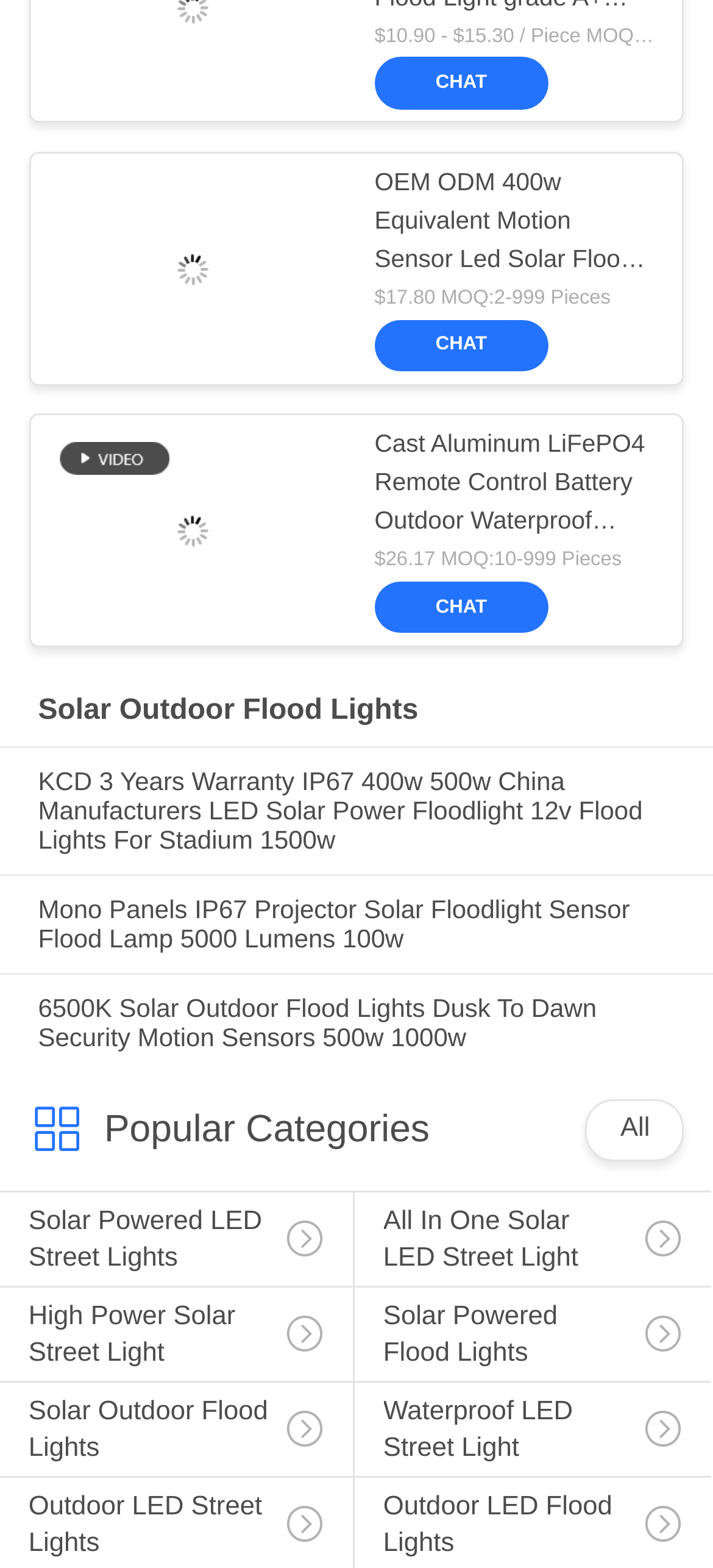How many categories are listed under Popular Categories?
Look at the image and answer the question using a single word or phrase.

8